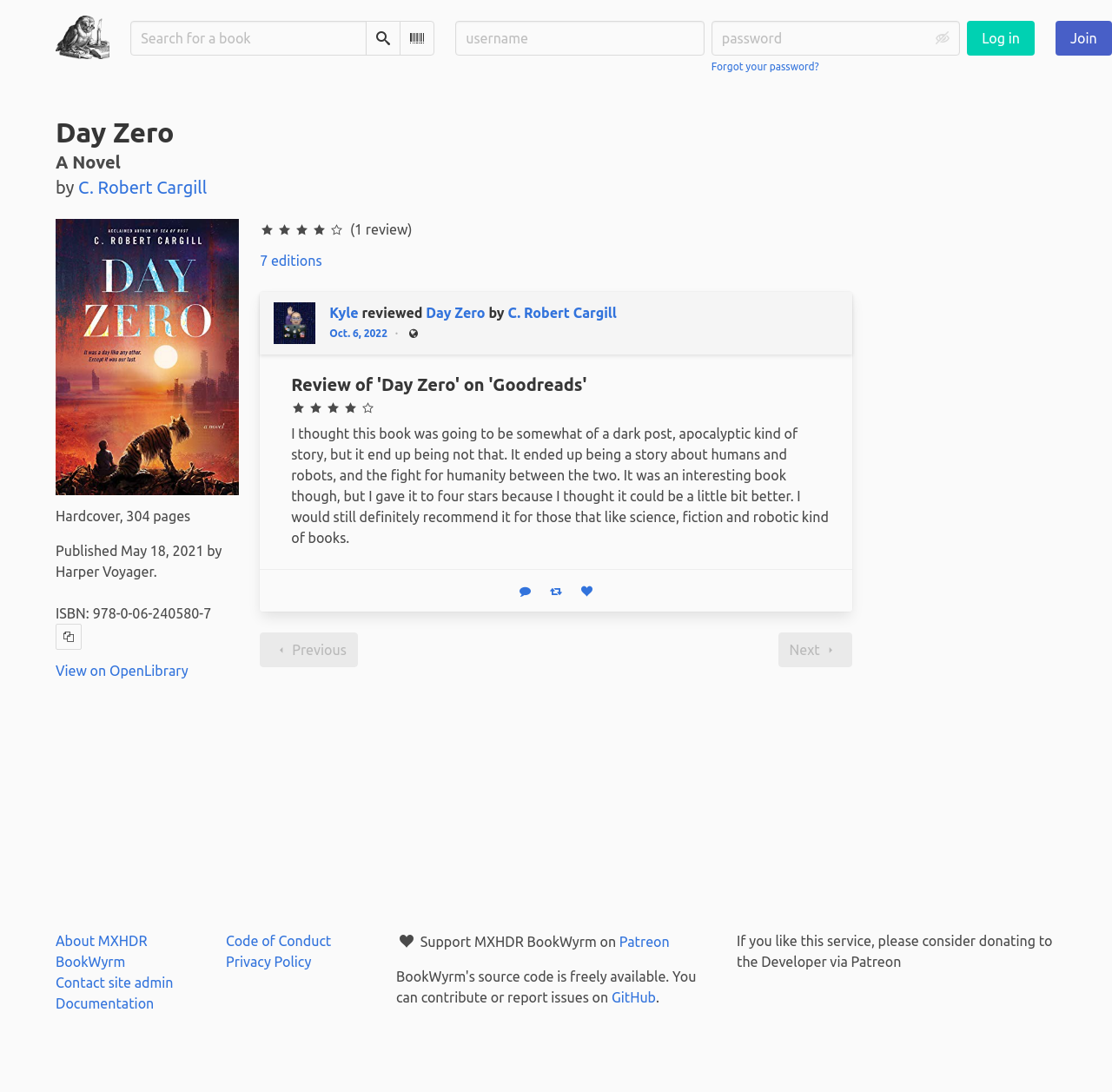Please provide a comprehensive response to the question below by analyzing the image: 
What is the title of the book?

The title of the book can be found in the heading element on the webpage, which is 'Day Zero'. It is also mentioned in the description list as the title of the book.